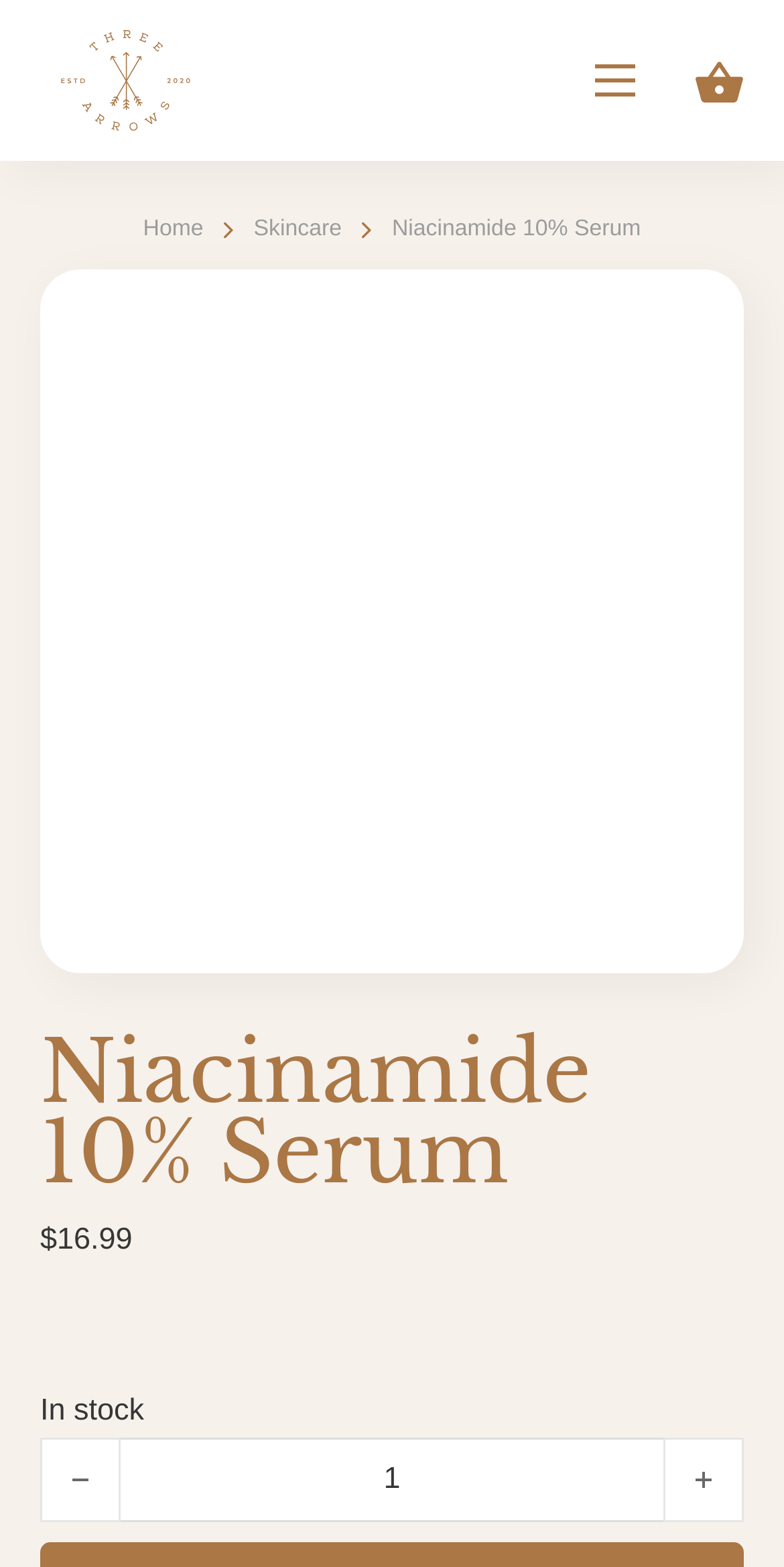Can you specify the bounding box coordinates for the region that should be clicked to fulfill this instruction: "Open the mobile menu".

[0.759, 0.041, 0.81, 0.062]